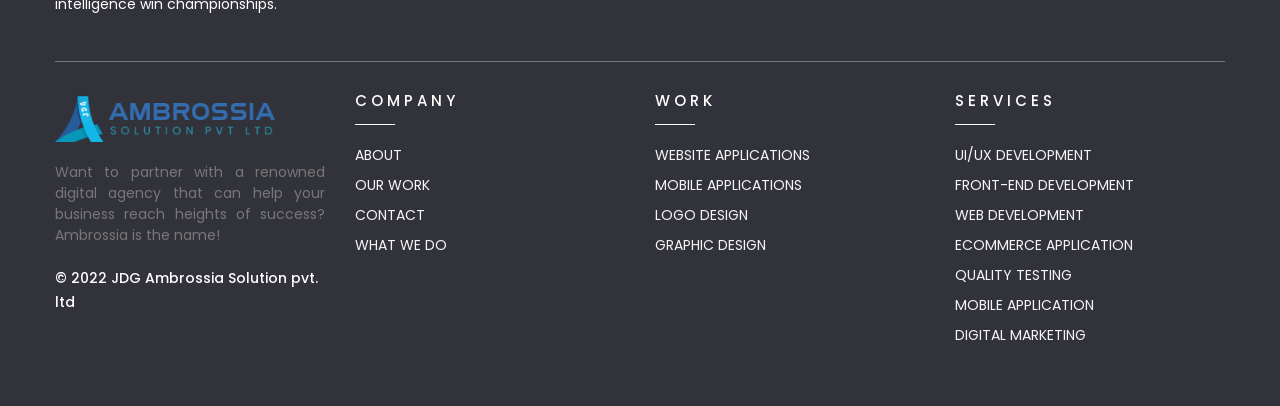How many main sections are there in the webpage?
We need a detailed and exhaustive answer to the question. Please elaborate.

The webpage has three main sections, namely 'COMPANY', 'WORK', and 'SERVICES', each headed by a heading element.